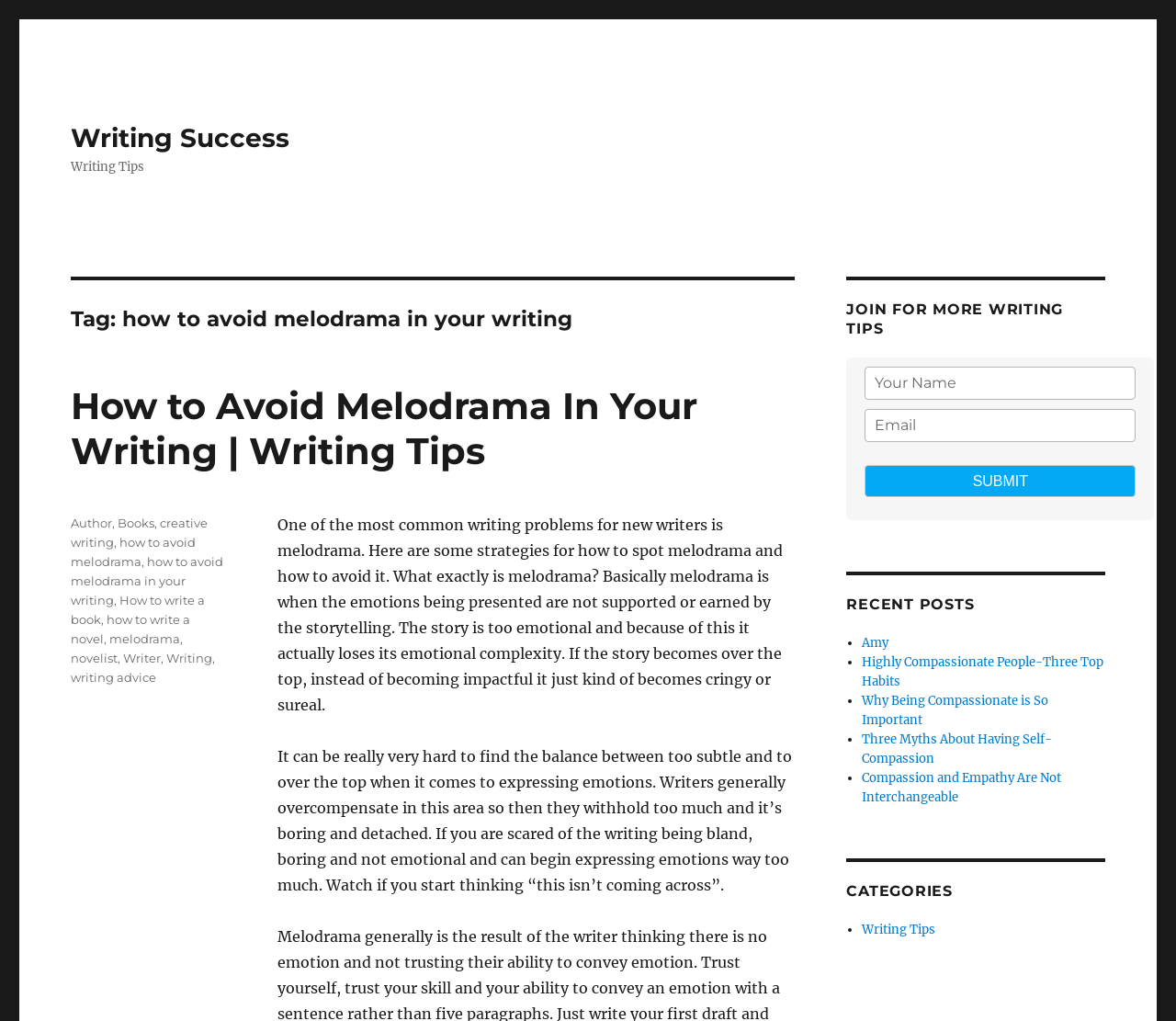Determine the bounding box coordinates of the region I should click to achieve the following instruction: "View the recent post 'Highly Compassionate People-Three Top Habits'". Ensure the bounding box coordinates are four float numbers between 0 and 1, i.e., [left, top, right, bottom].

[0.733, 0.641, 0.938, 0.675]